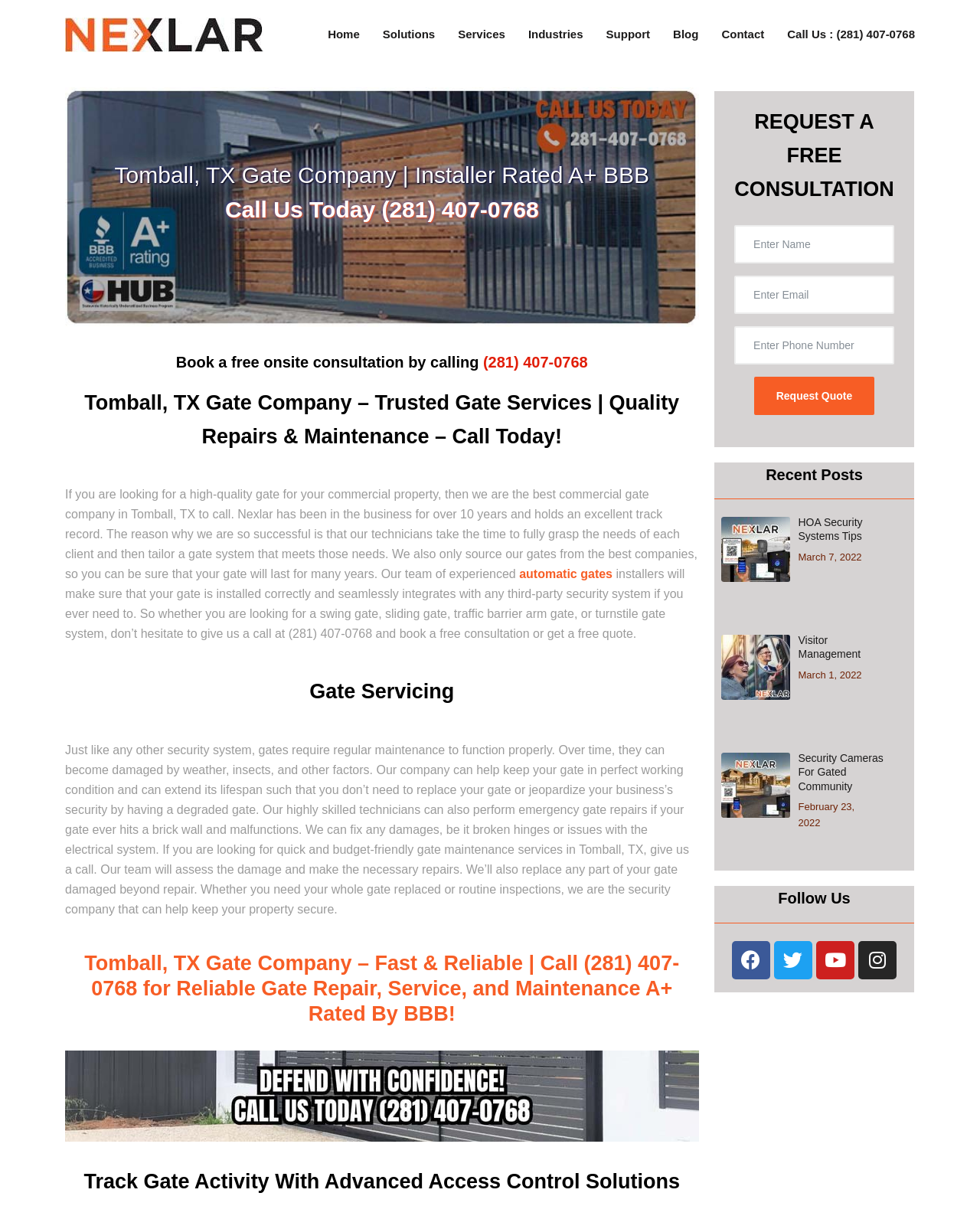What is the main service offered by this company?
Using the details from the image, give an elaborate explanation to answer the question.

Based on the webpage content, it is clear that the company offers gate services, including installation, repair, and maintenance. The webpage mentions 'Tomball, TX Gate Company' and provides detailed information about their gate services.